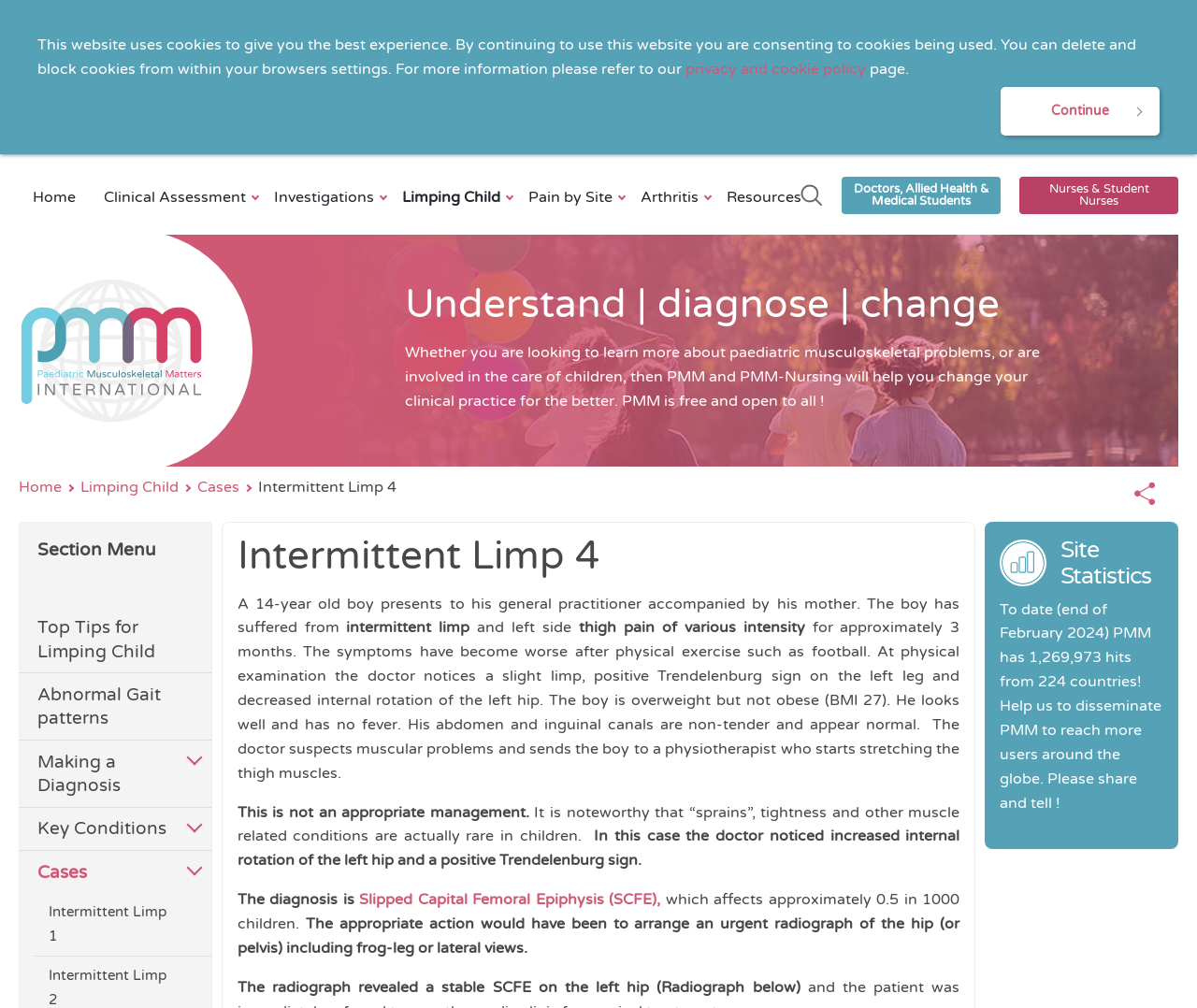Please predict the bounding box coordinates (top-left x, top-left y, bottom-right x, bottom-right y) for the UI element in the screenshot that fits the description: Limping Child

[0.332, 0.175, 0.422, 0.218]